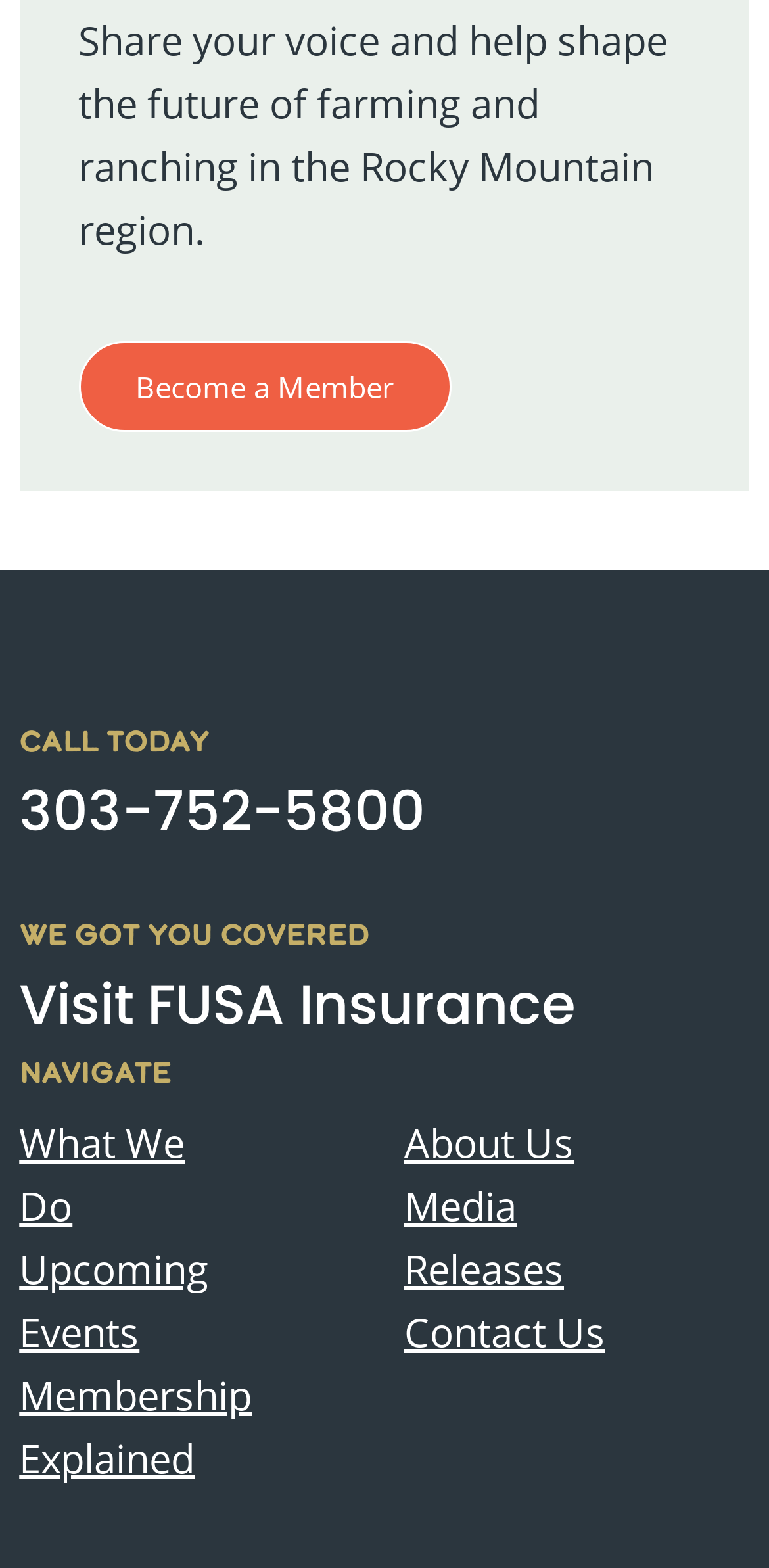Please provide a brief answer to the following inquiry using a single word or phrase:
How many columns of links are there?

2